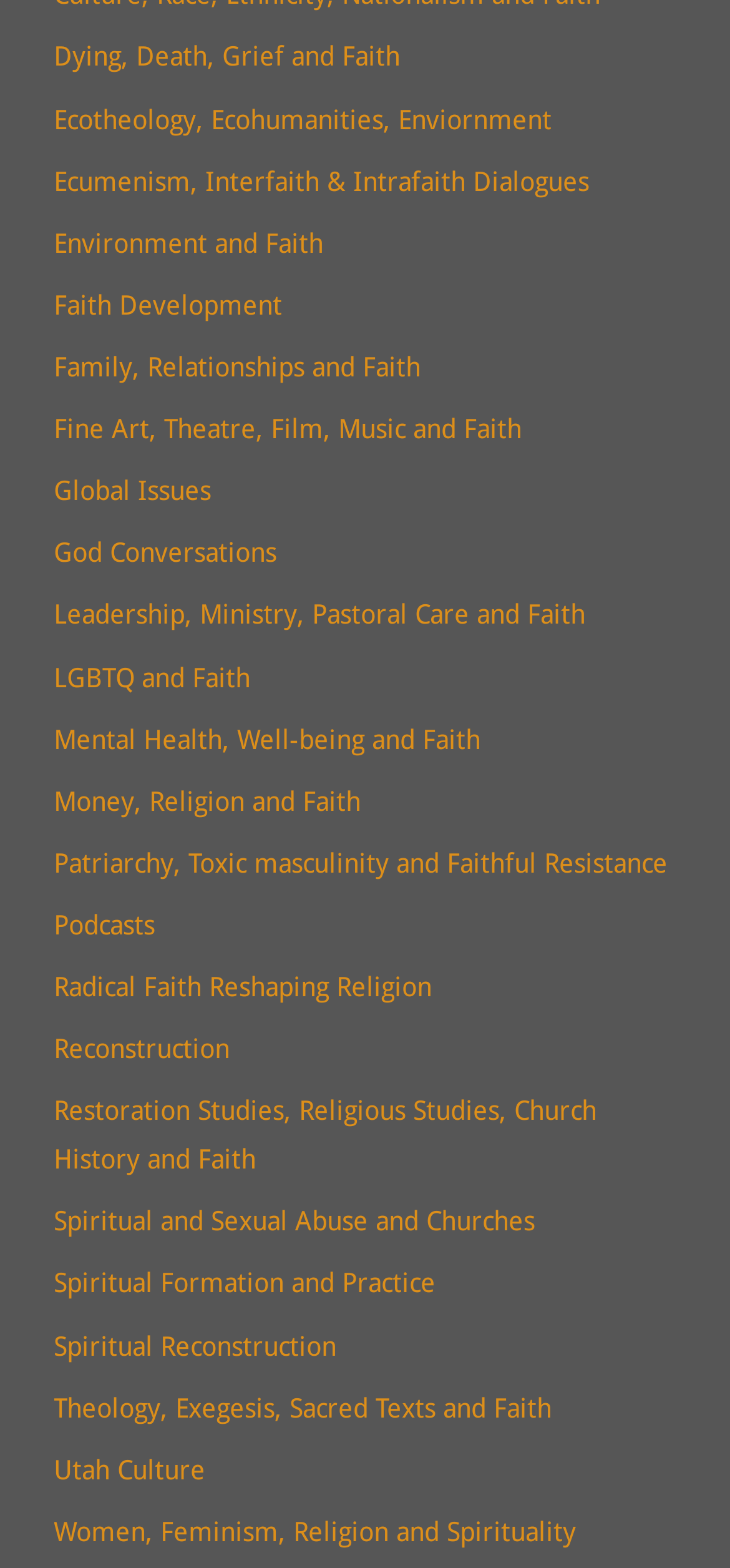Show the bounding box coordinates for the HTML element described as: "Utah Culture".

[0.074, 0.928, 0.282, 0.947]